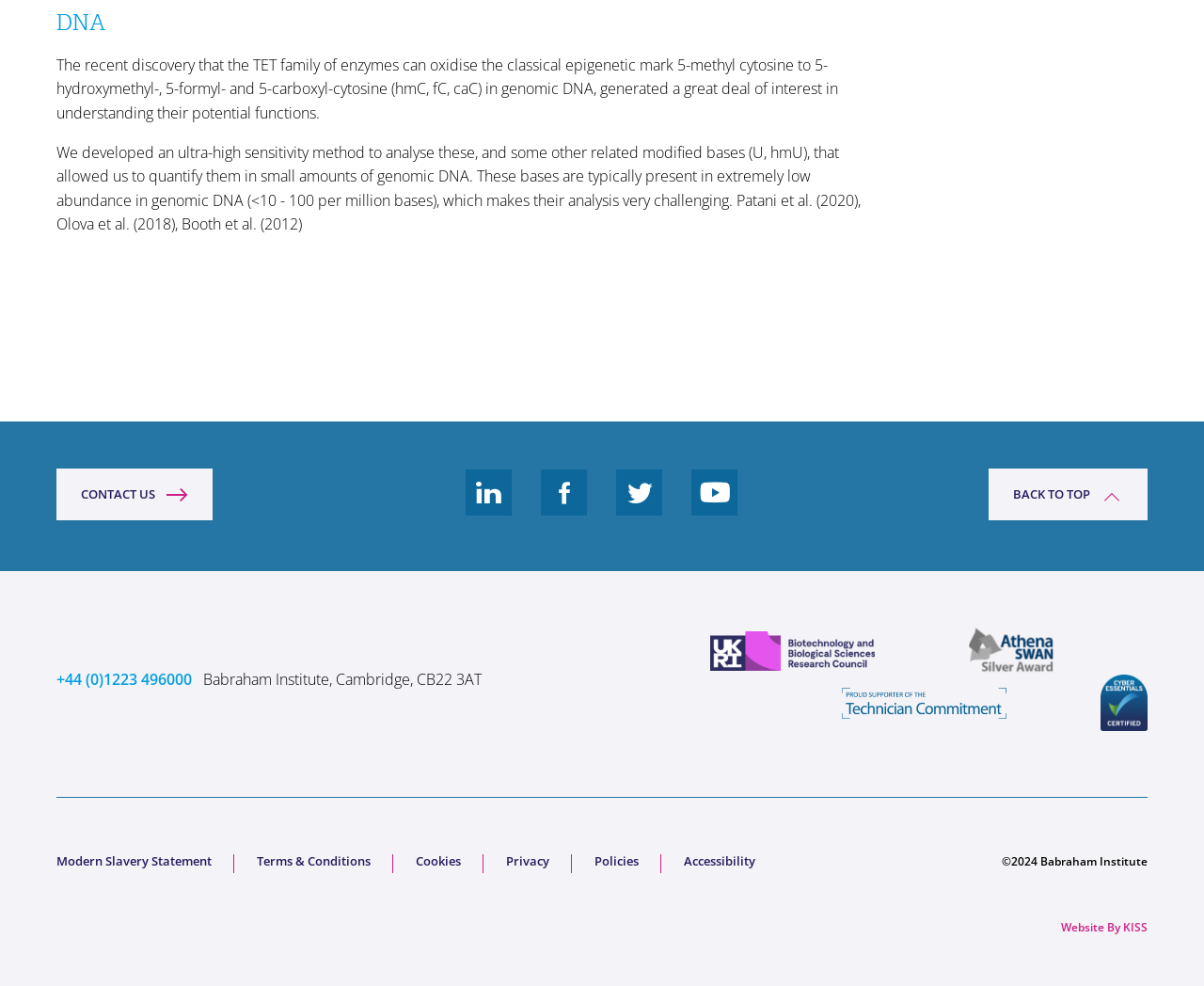What is the name of the institute?
Please provide a full and detailed response to the question.

The name of the institute can be found in the footer section of the webpage, where it is written as 'Babraham Institute, Cambridge, CB22 3AT'.